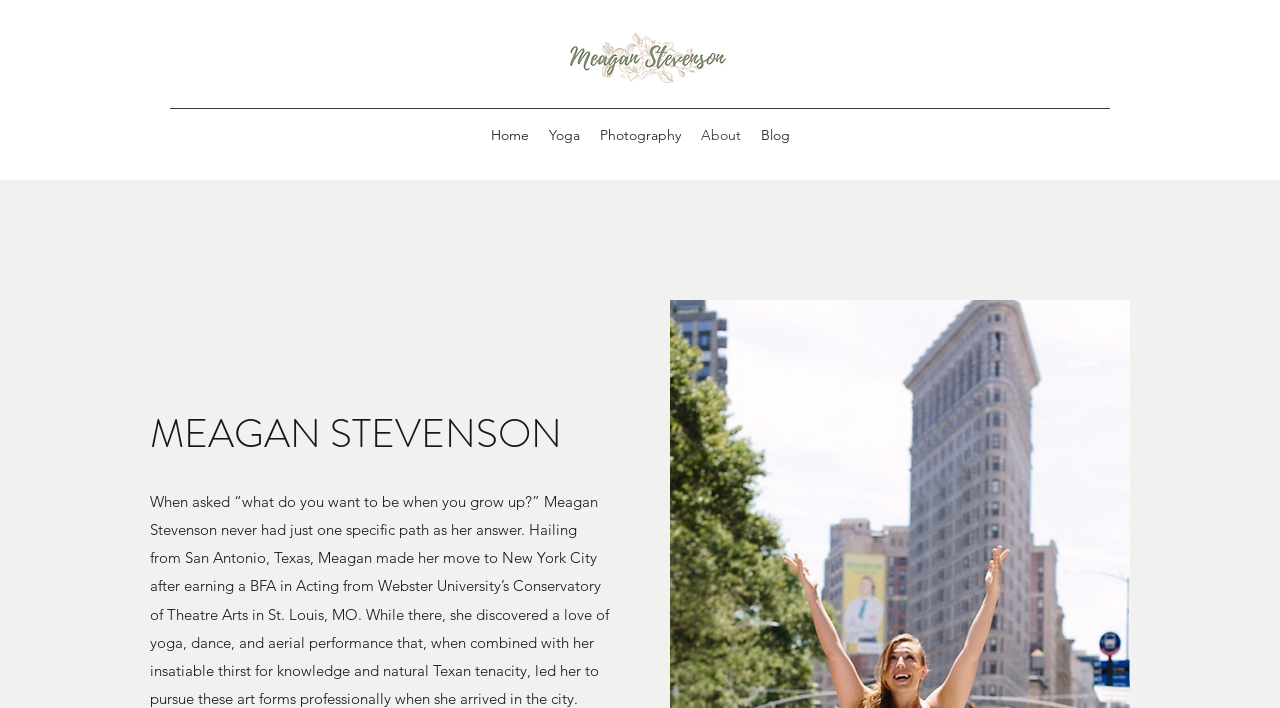Offer a comprehensive description of the webpage’s content and structure.

The webpage is about Meagan Stevenson, with a prominent image of a screenshot taking up a significant portion of the top section, located slightly to the right of the center. 

Below the image, there is a navigation menu labeled "Site" that spans across the majority of the page, containing five links: "Home", "Yoga", "Photography", "About", and "Blog", arranged from left to right. 

Further down, there is a large heading that reads "MEAGAN STEVENSON", positioned near the top-left corner of the page. 

The page also has a region labeled "About: About Me", which occupies the full width of the page and is situated below the navigation menu.